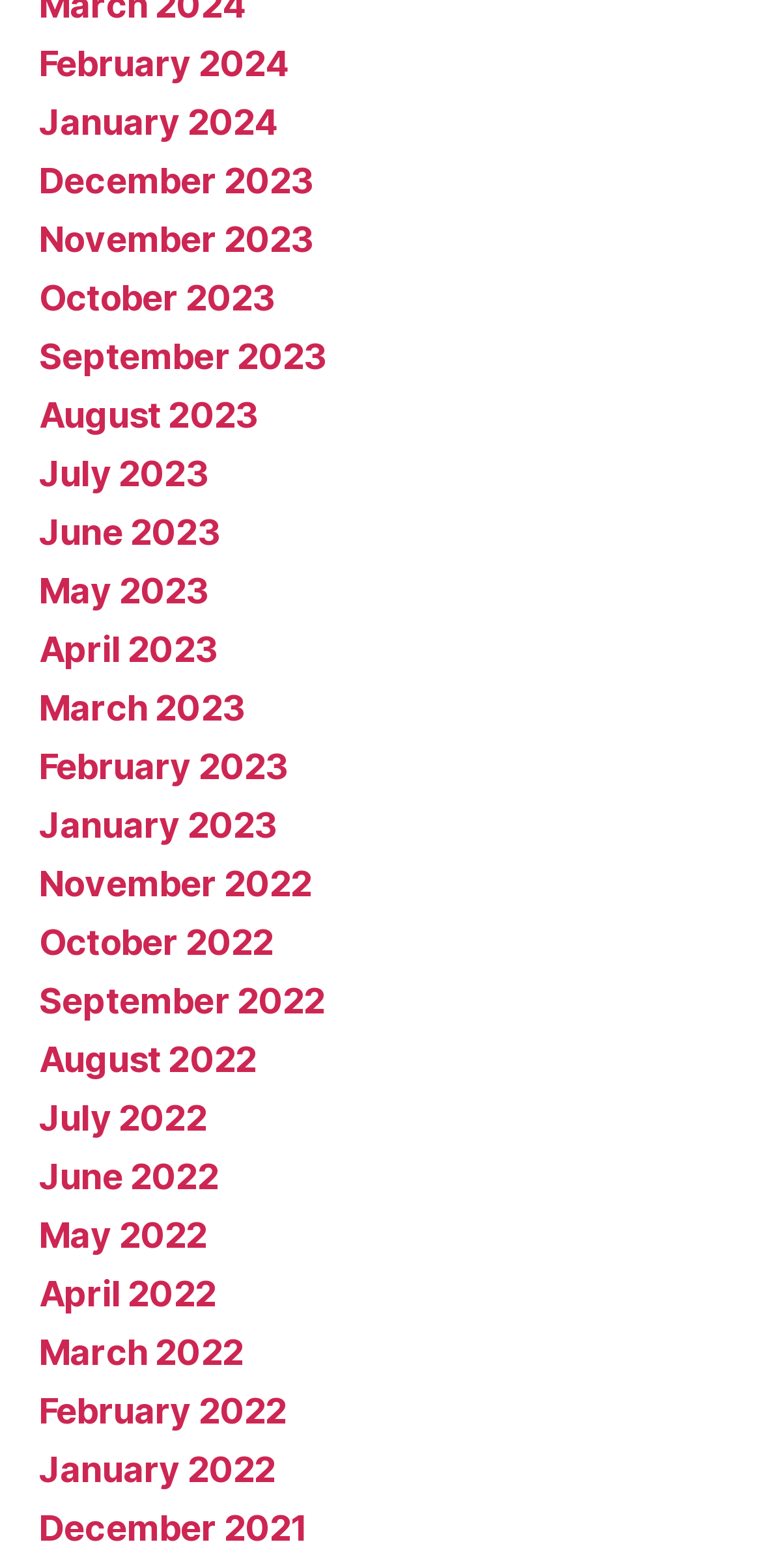Please indicate the bounding box coordinates of the element's region to be clicked to achieve the instruction: "check November 2022". Provide the coordinates as four float numbers between 0 and 1, i.e., [left, top, right, bottom].

[0.051, 0.551, 0.409, 0.577]